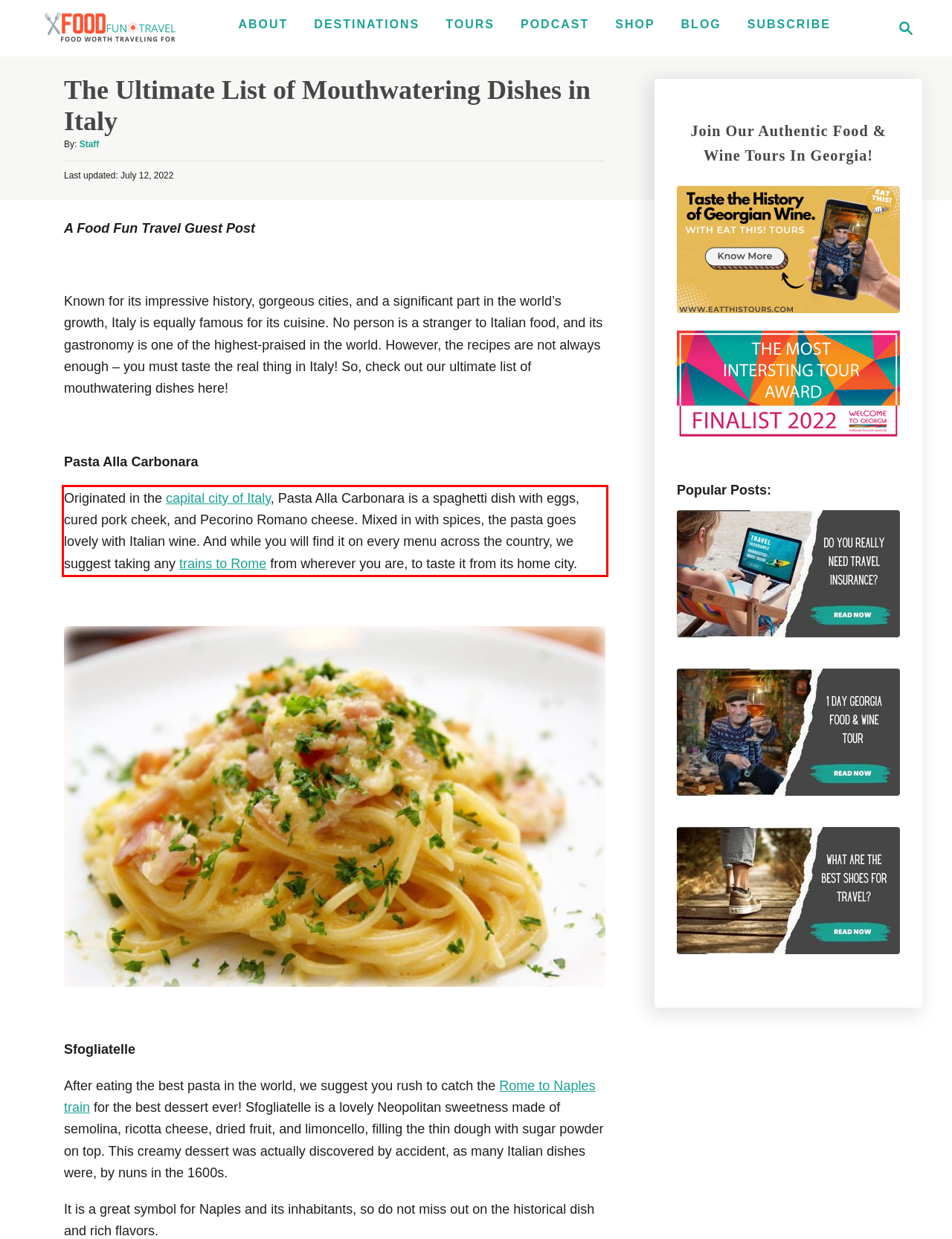Please examine the screenshot of the webpage and read the text present within the red rectangle bounding box.

Originated in the capital city of Italy, Pasta Alla Carbonara is a spaghetti dish with eggs, cured pork cheek, and Pecorino Romano cheese. Mixed in with spices, the pasta goes lovely with Italian wine. And while you will find it on every menu across the country, we suggest taking any trains to Rome from wherever you are, to taste it from its home city.